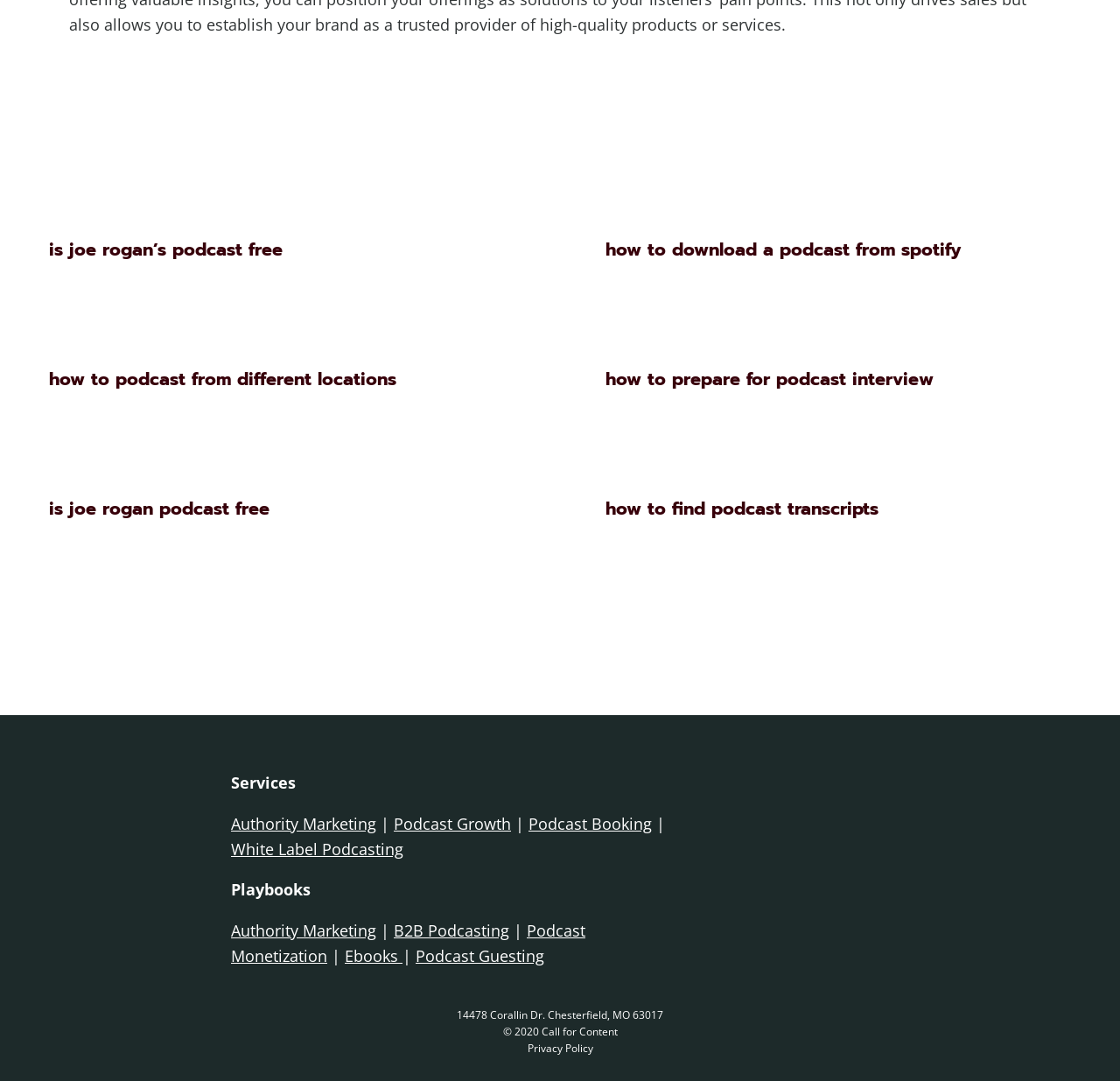Given the description Authority Marketing, predict the bounding box coordinates of the UI element. Ensure the coordinates are in the format (top-left x, top-left y, bottom-right x, bottom-right y) and all values are between 0 and 1.

[0.206, 0.851, 0.336, 0.871]